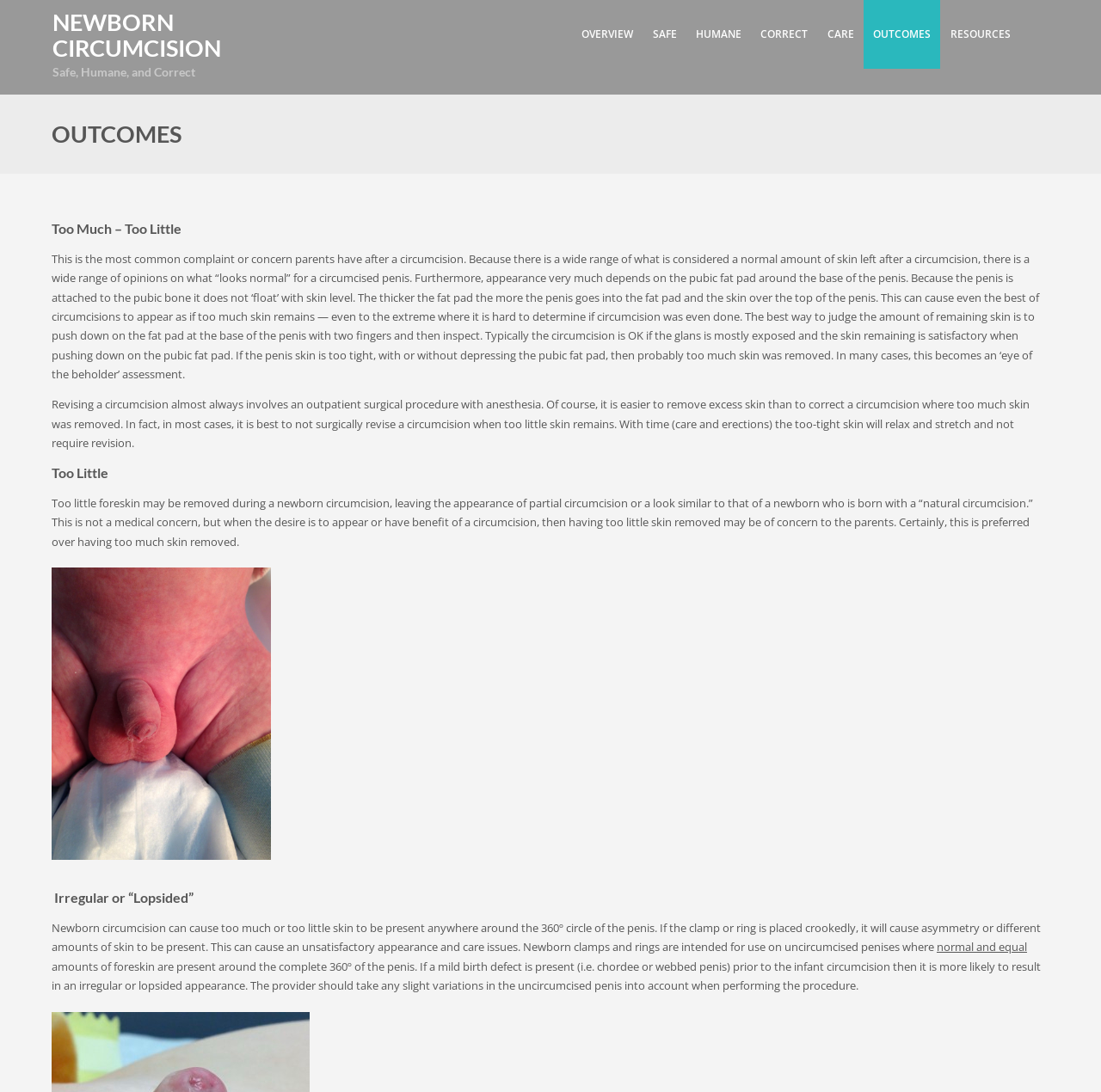Find the bounding box coordinates for the UI element whose description is: "NEWBORN CIRCUMCISION". The coordinates should be four float numbers between 0 and 1, in the format [left, top, right, bottom].

[0.048, 0.007, 0.201, 0.057]